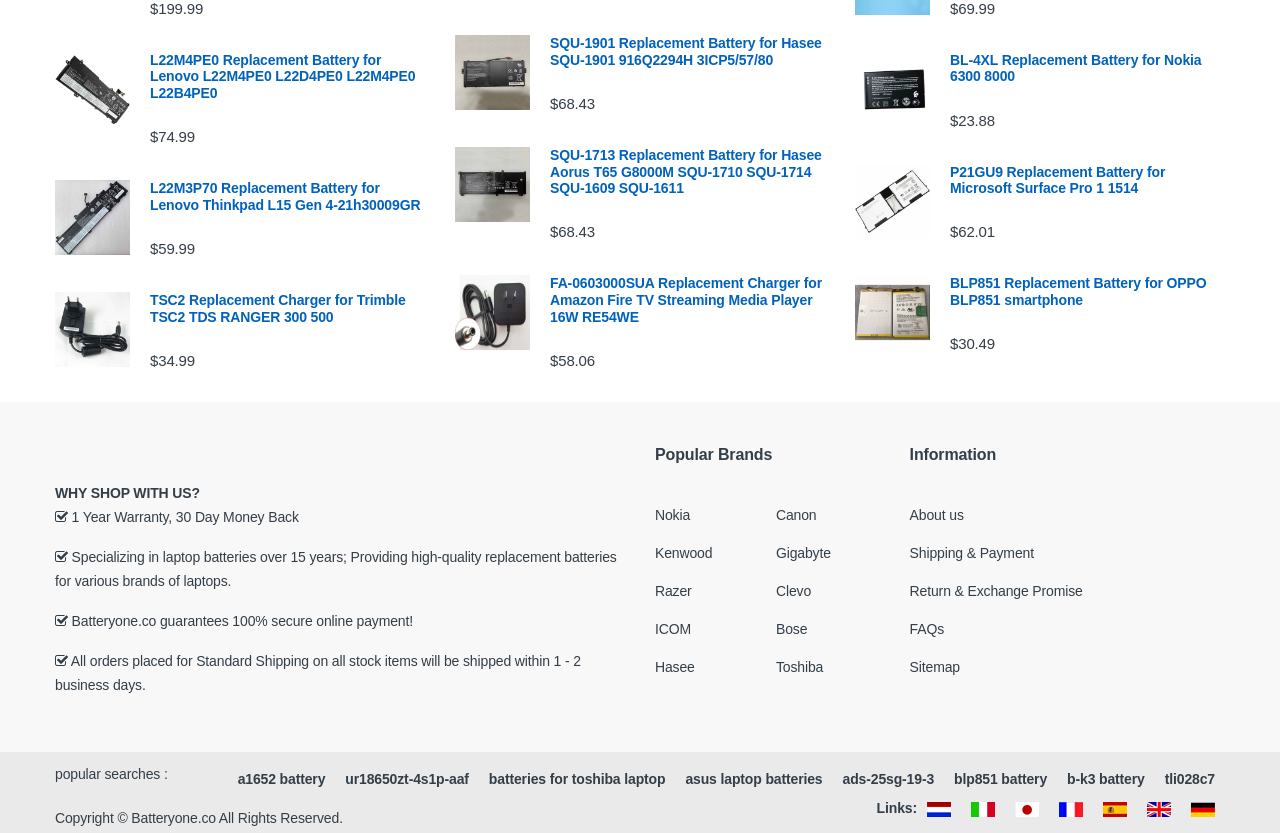Provide the bounding box coordinates, formatted as (top-left x, top-left y, bottom-right x, bottom-right y), with all values being floating point numbers between 0 and 1. Identify the bounding box of the UI element that matches the description: parent_node: Links:

[0.751, 0.936, 0.785, 0.966]